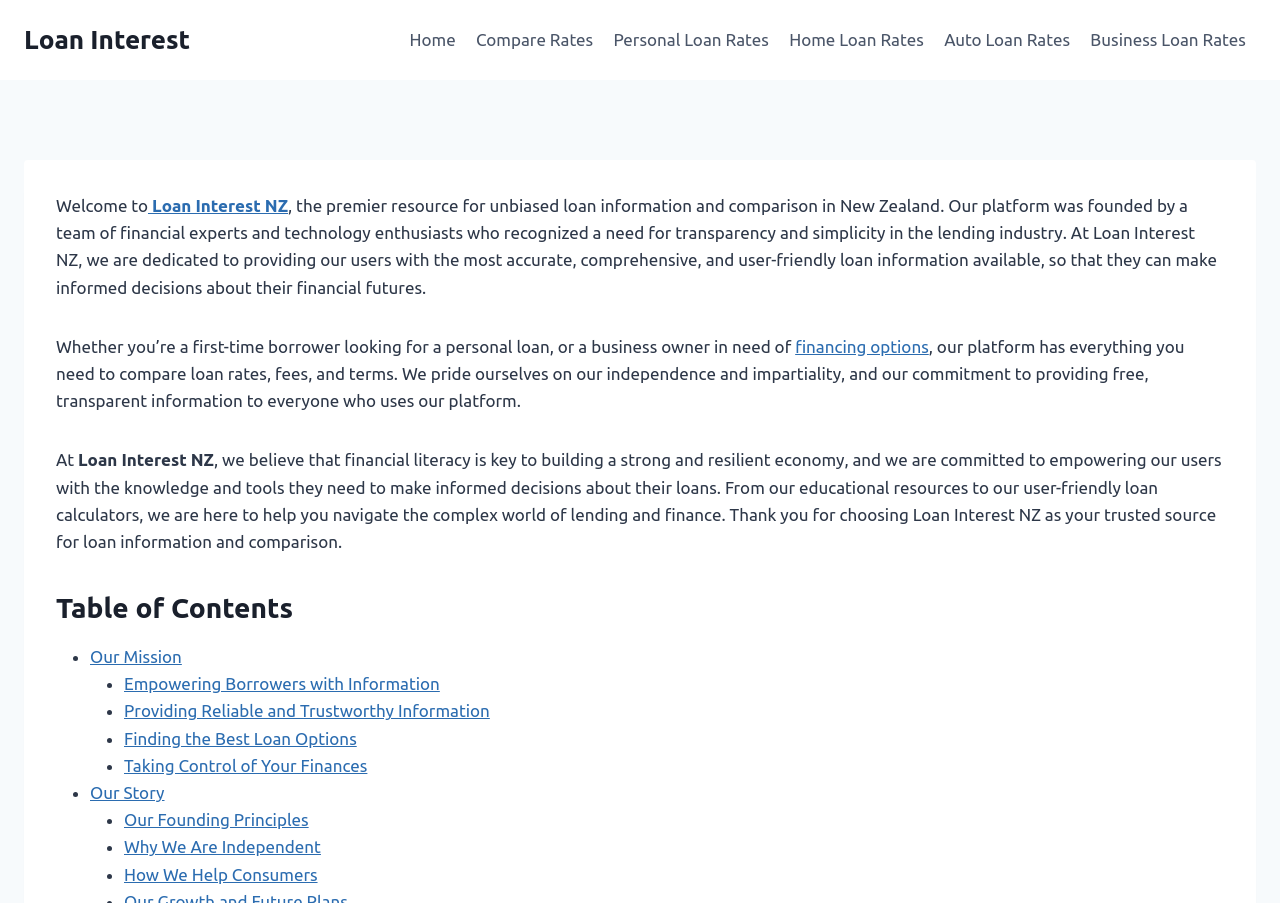Provide the bounding box coordinates for the UI element that is described by this text: "Loan Interest". The coordinates should be in the form of four float numbers between 0 and 1: [left, top, right, bottom].

[0.019, 0.027, 0.149, 0.062]